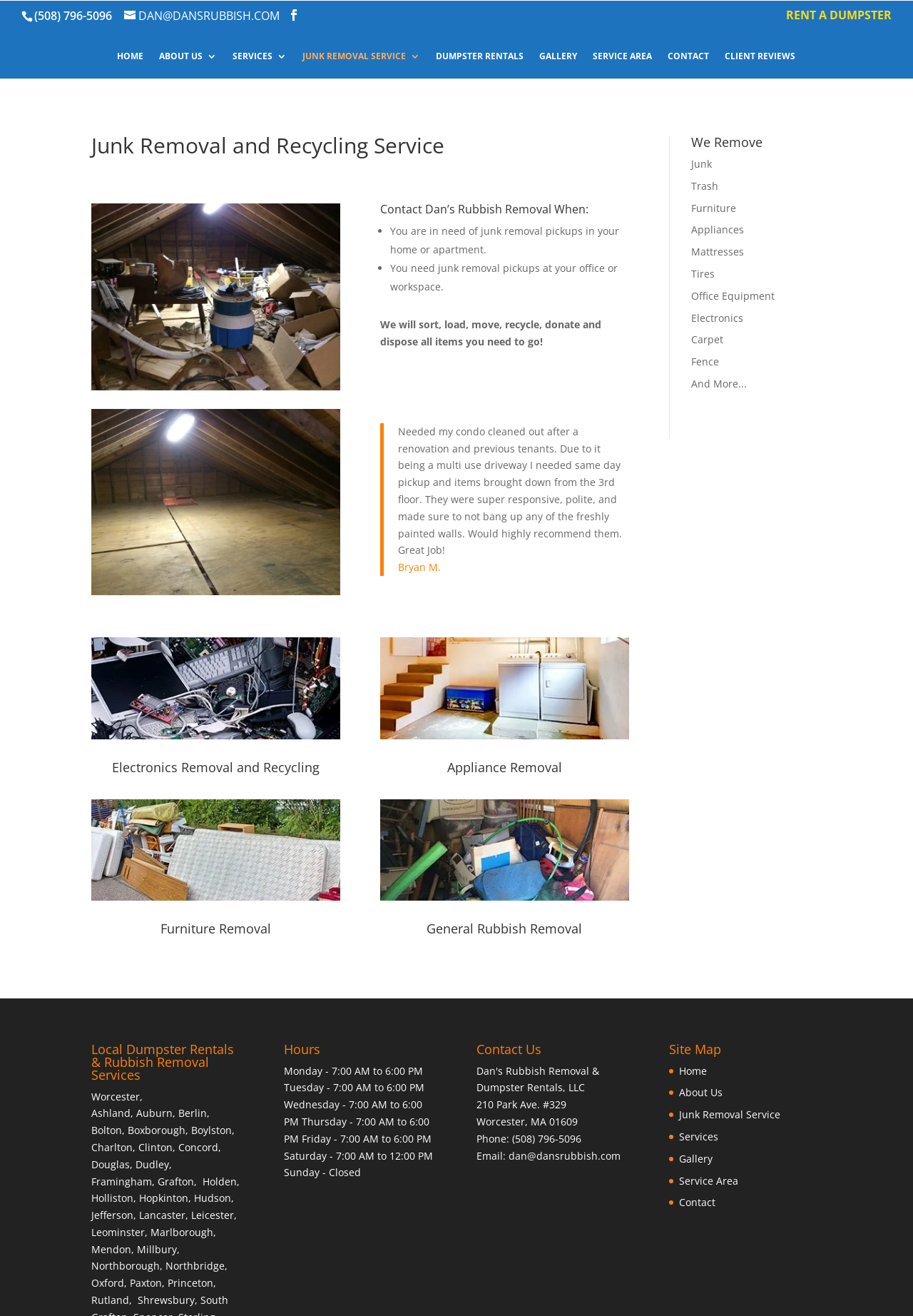What are the services areas of Dan's Rubbish Removal?
Please answer the question with a detailed and comprehensive explanation.

I found the service areas of Dan's Rubbish Removal by looking at the list of links under the 'Local Dumpster Rentals & Rubbish Removal Services' heading, which includes Worcester, Ashland, Auburn, and more.